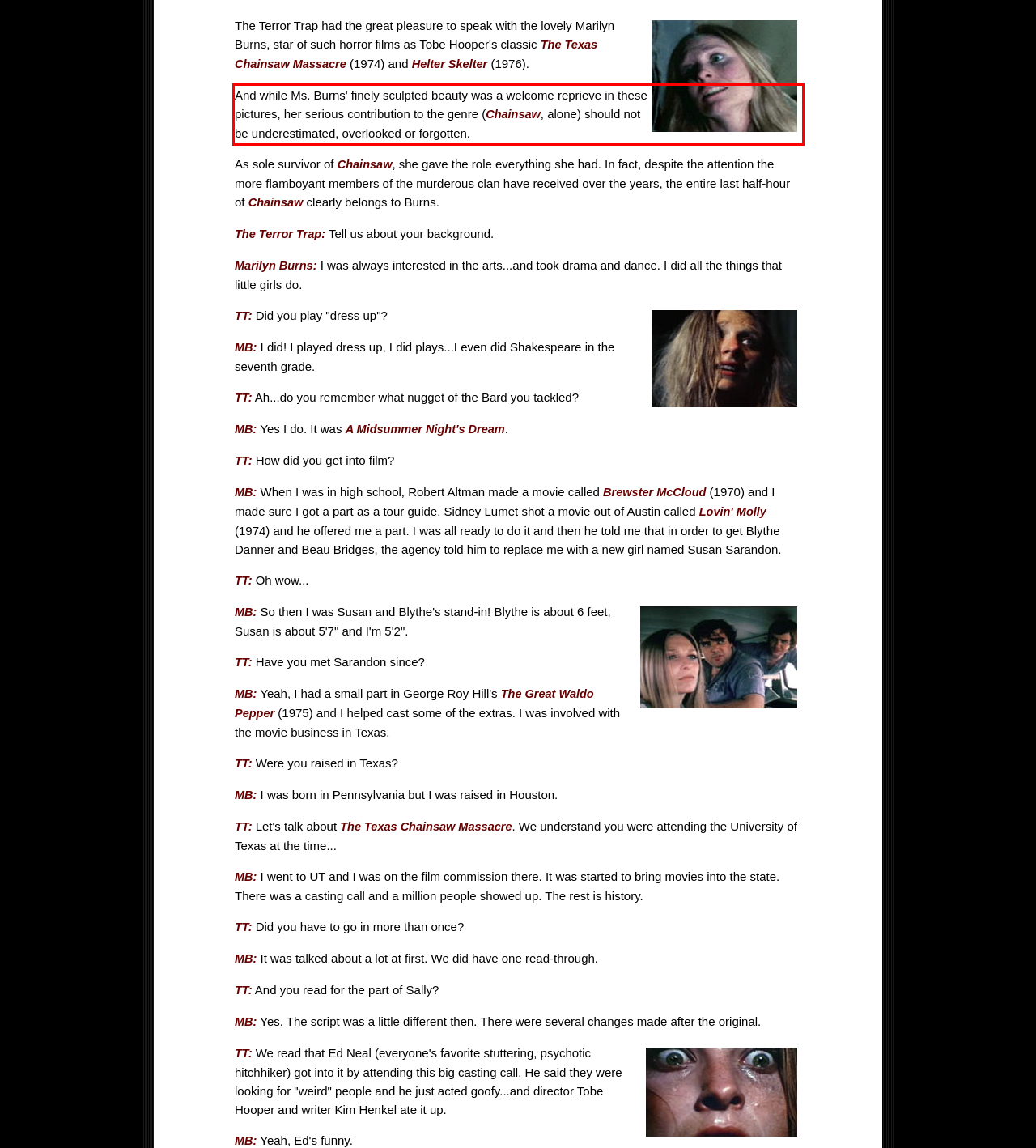Using the webpage screenshot, recognize and capture the text within the red bounding box.

And while Ms. Burns' finely sculpted beauty was a welcome reprieve in these pictures, her serious contribution to the genre (Chainsaw, alone) should not be underestimated, overlooked or forgotten.